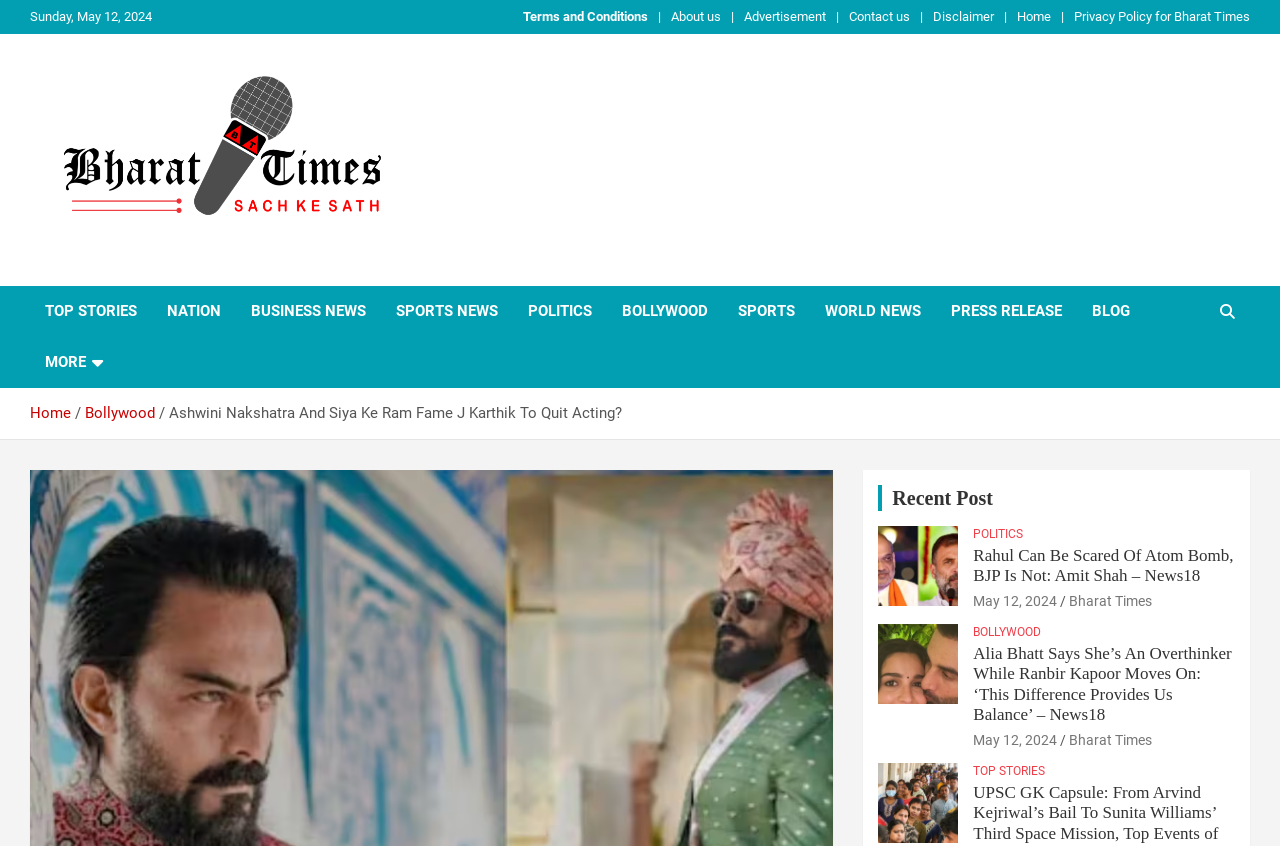Determine the main heading of the webpage and generate its text.

Ashwini Nakshatra And Siya Ke Ram Fame J Karthik To Quit Acting?